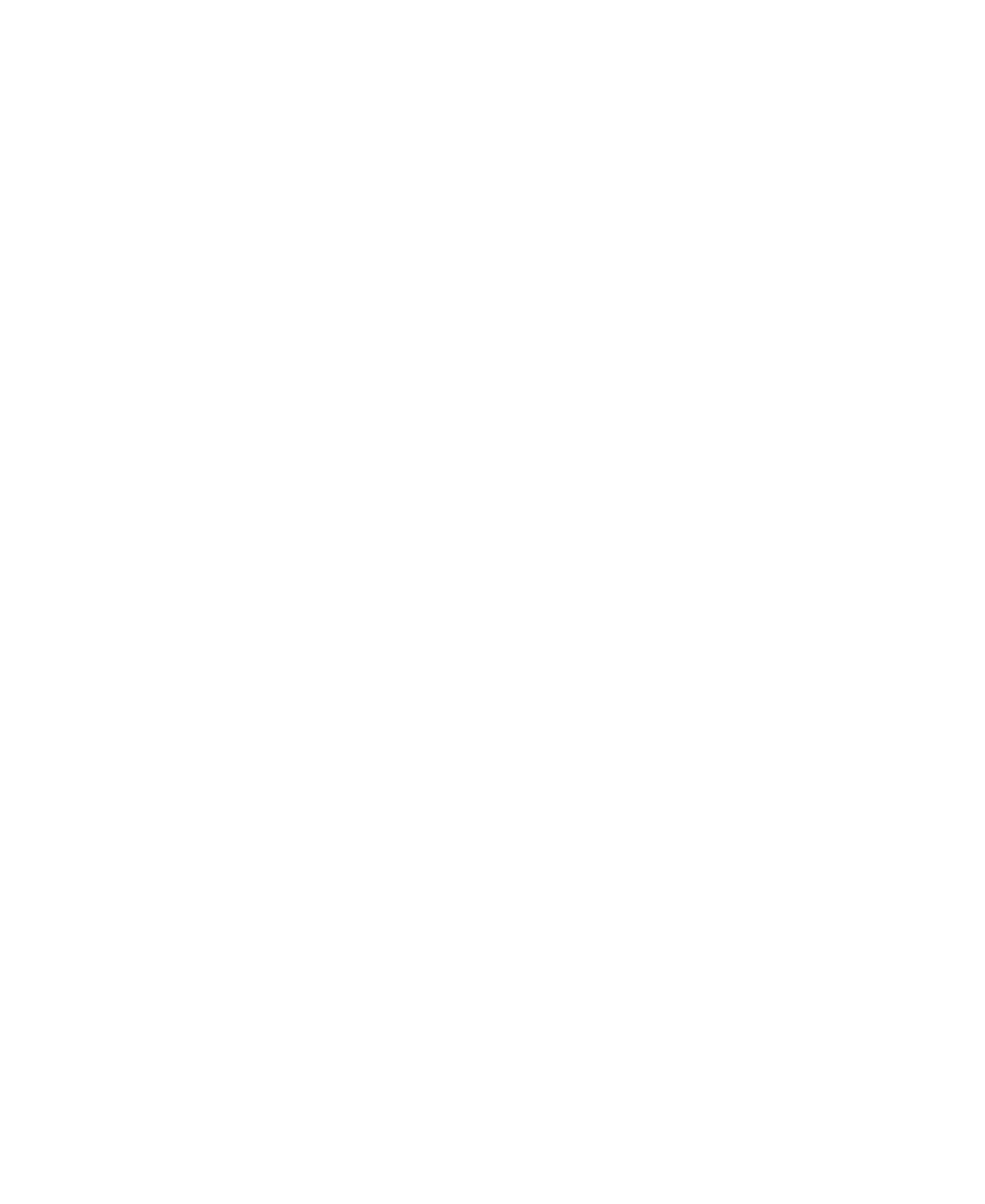Determine the bounding box coordinates (top-left x, top-left y, bottom-right x, bottom-right y) of the UI element described in the following text: title="facebook"

[0.713, 0.948, 0.751, 0.979]